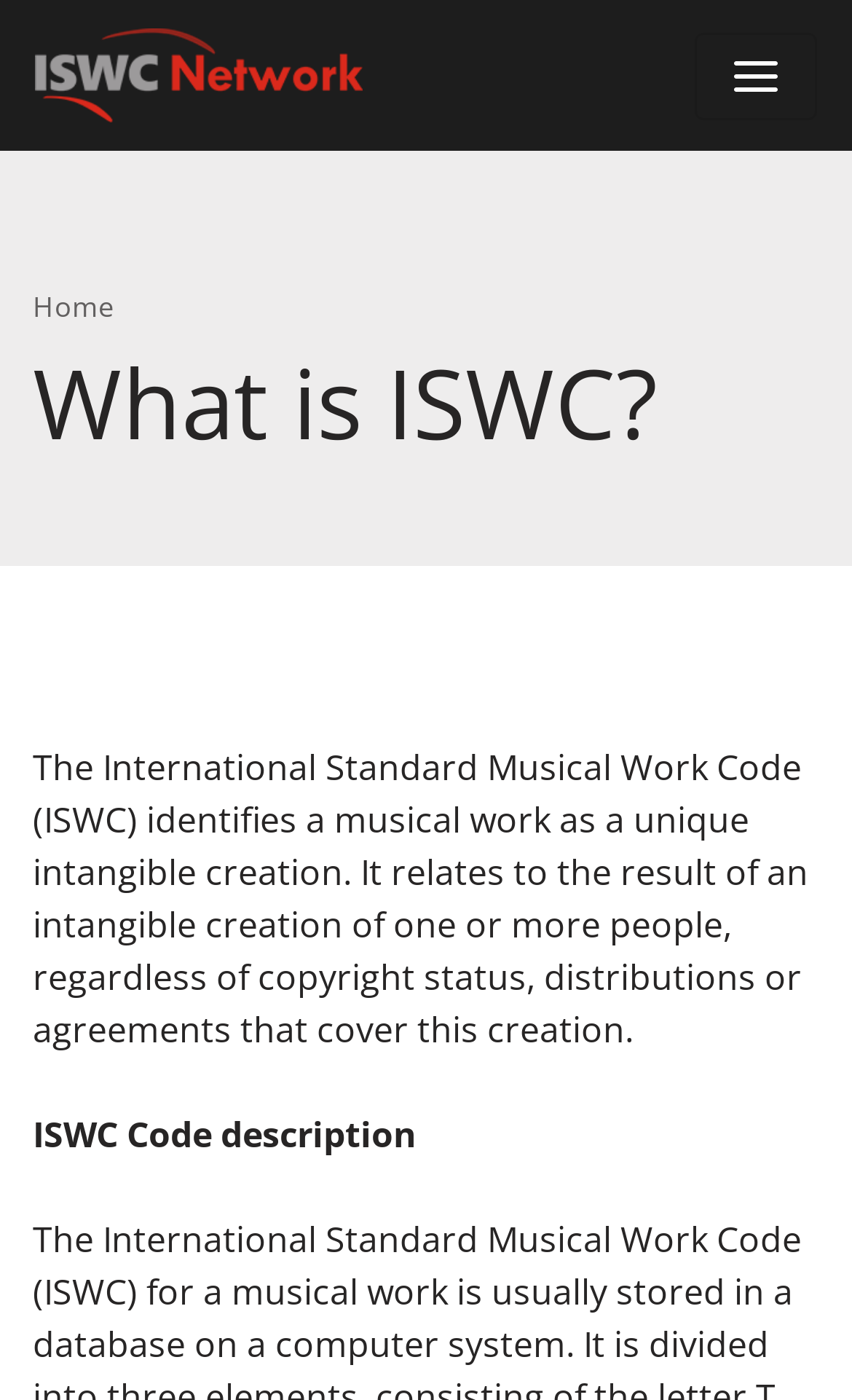Please determine the heading text of this webpage.

What is ISWC?